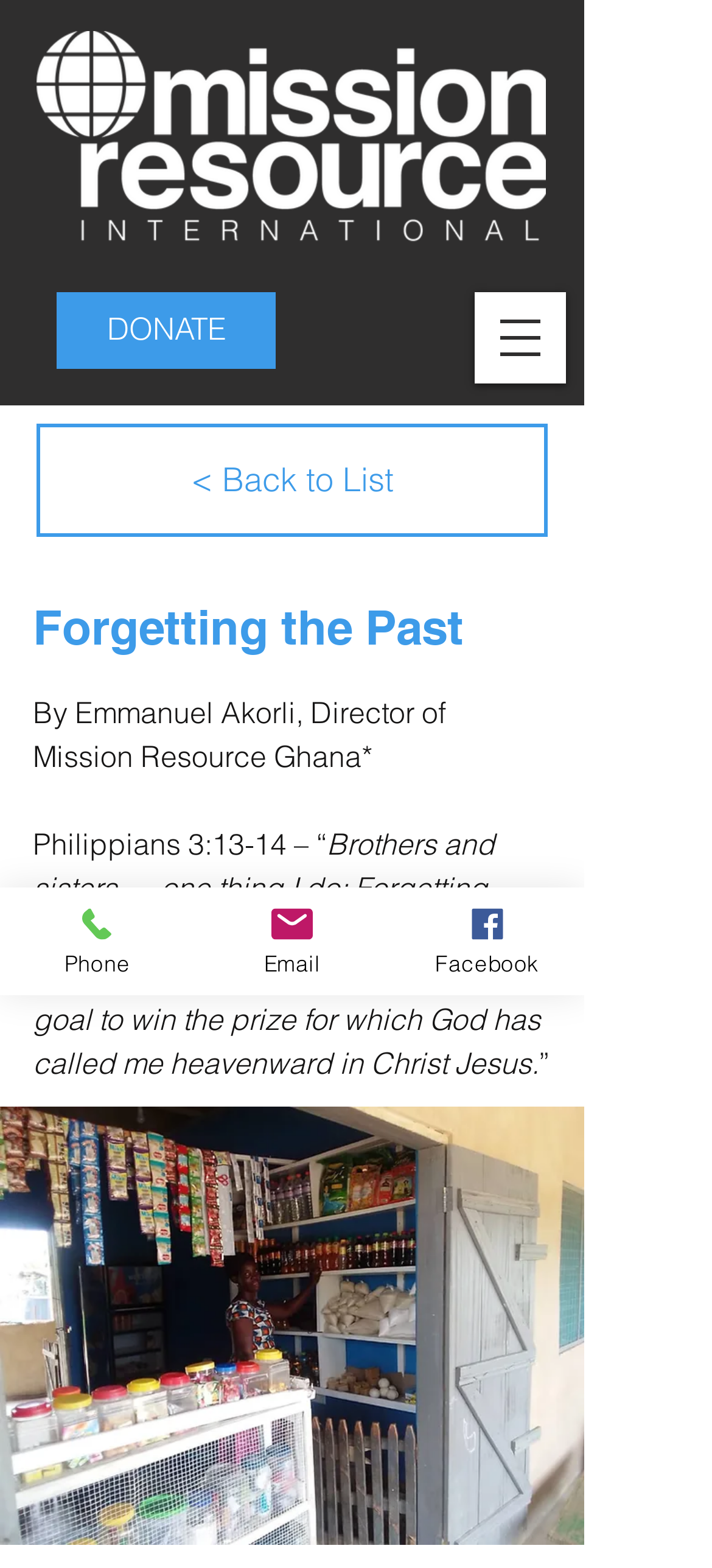What is the purpose of the 'DONATE' button?
Give a thorough and detailed response to the question.

The 'DONATE' button is present on the page, which suggests that it is used to donate to the organization, likely Mission Resource International.